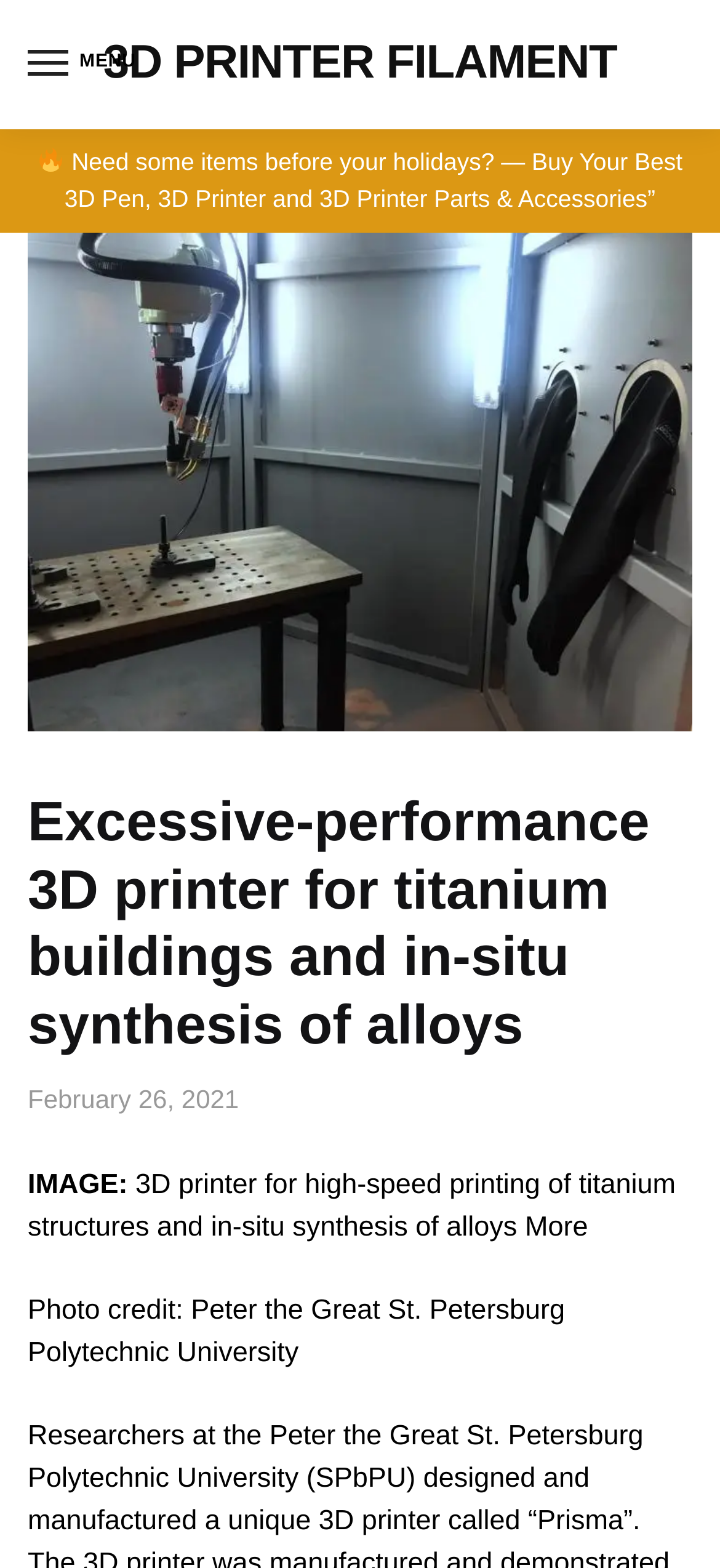What is the main image on the webpage about? Analyze the screenshot and reply with just one word or a short phrase.

3D printer for titanium structures